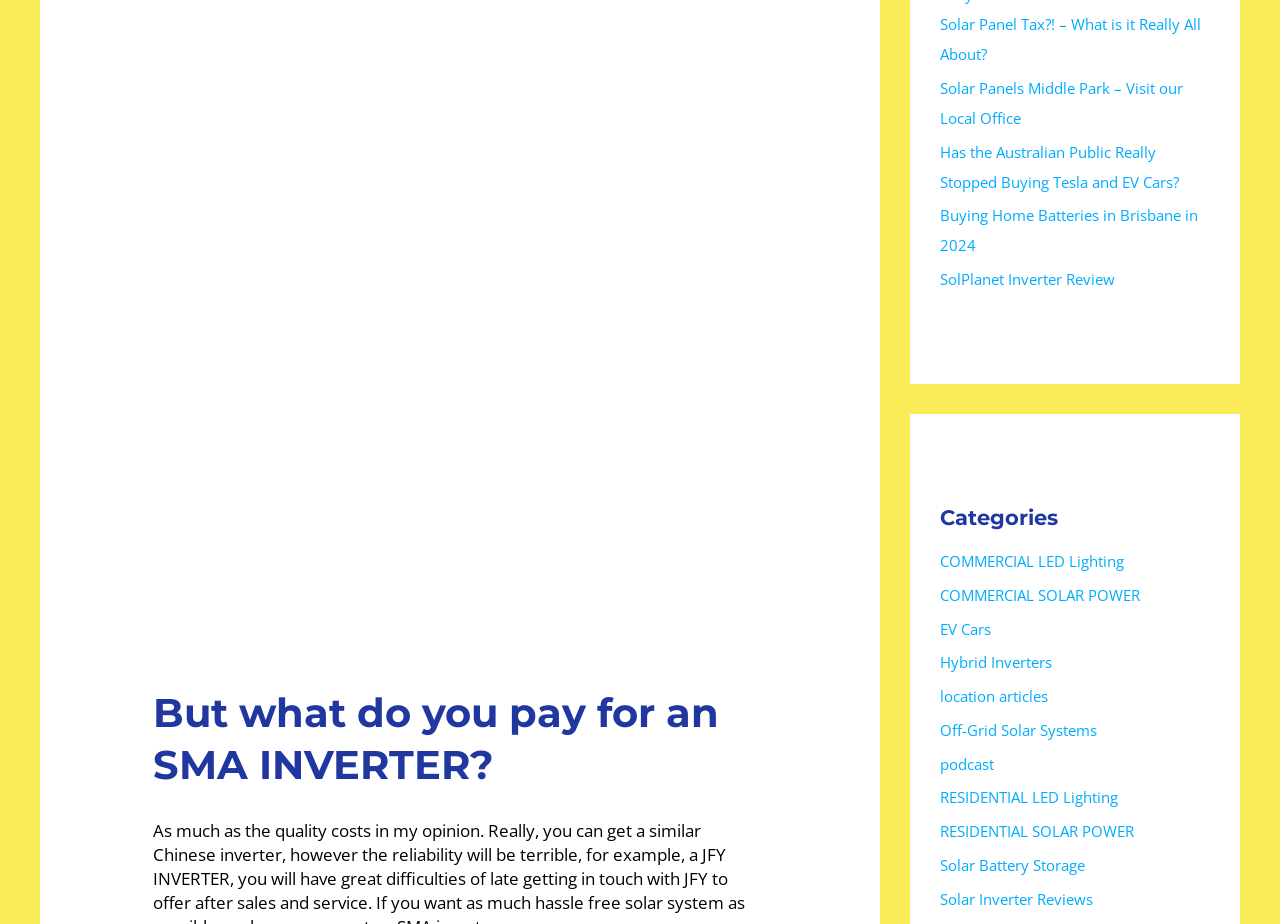Determine the bounding box coordinates of the clickable region to follow the instruction: "Explore the category of COMMERCIAL SOLAR POWER".

[0.734, 0.633, 0.891, 0.655]